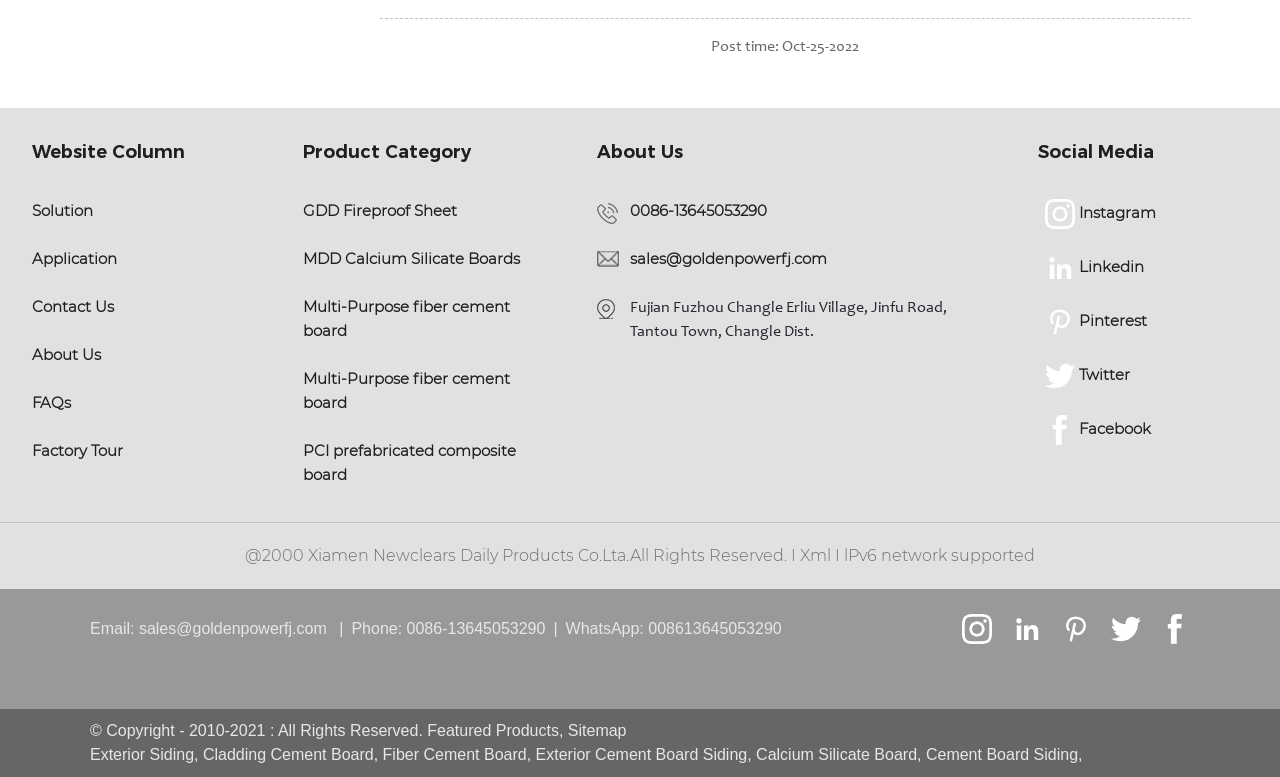Please locate the bounding box coordinates of the element's region that needs to be clicked to follow the instruction: "Click on Solution". The bounding box coordinates should be provided as four float numbers between 0 and 1, i.e., [left, top, right, bottom].

[0.025, 0.259, 0.073, 0.284]